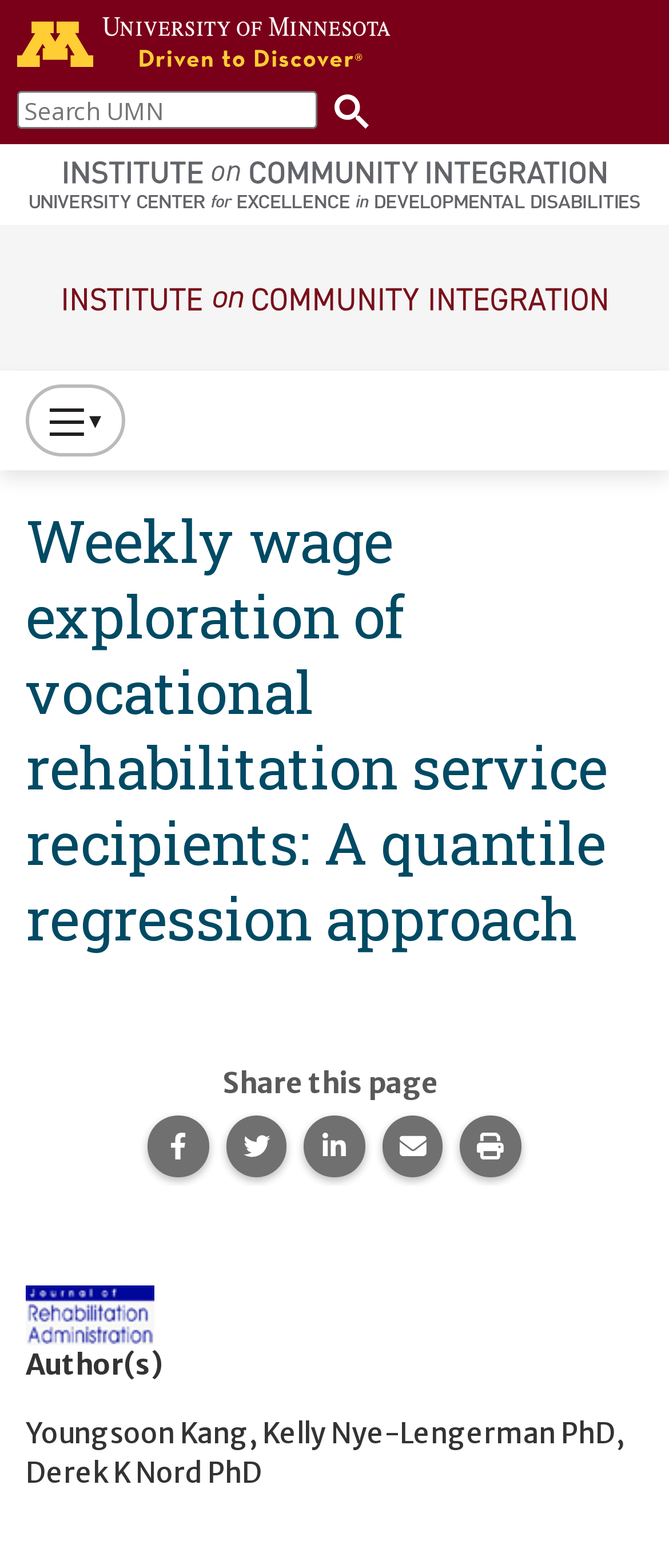Find the bounding box coordinates for the area that should be clicked to accomplish the instruction: "Share this page on Facebook".

[0.221, 0.712, 0.312, 0.751]